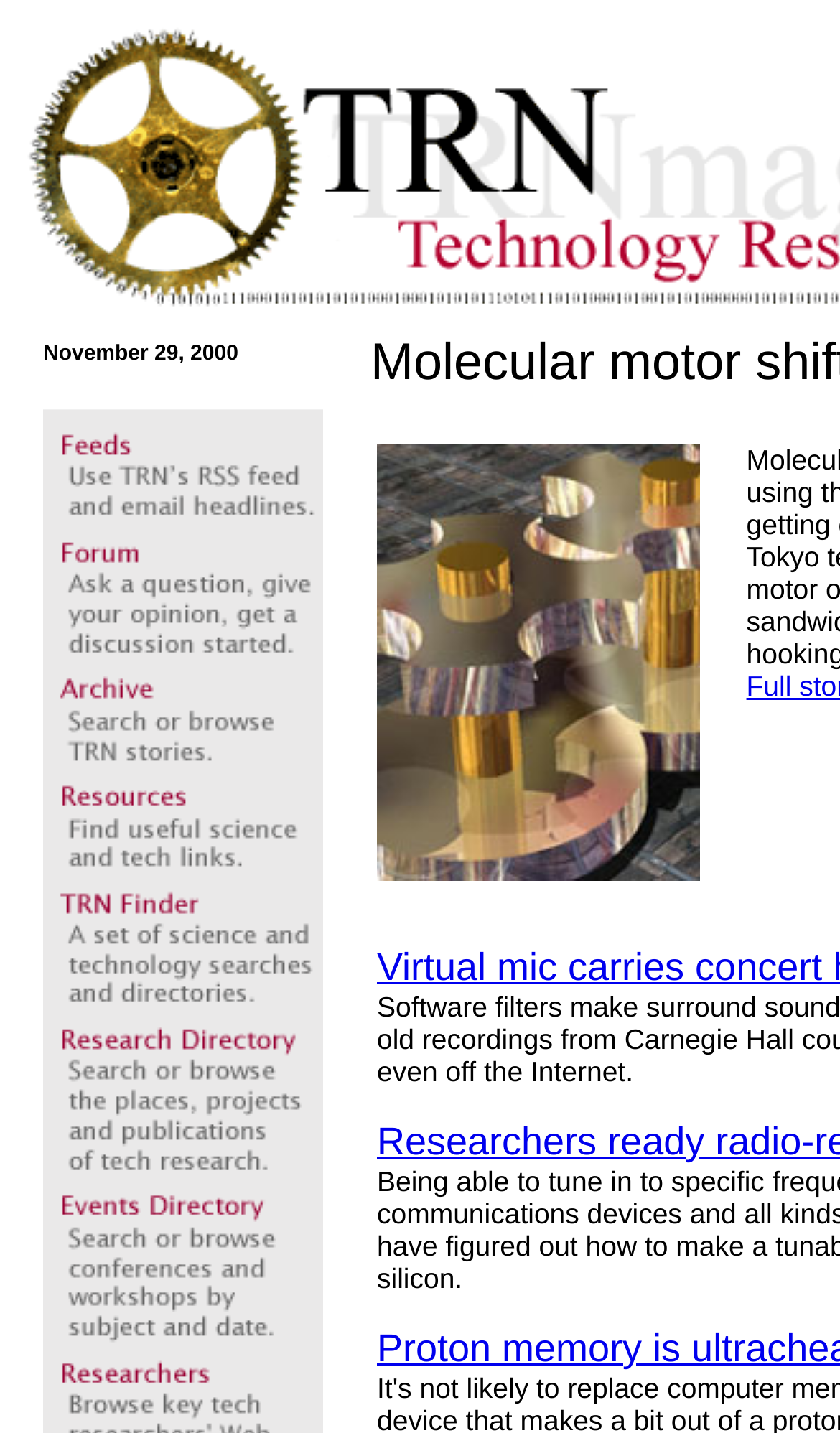Is the image with bounding box [0.033, 0.237, 0.051, 0.252] a logo?
Please provide a single word or phrase answer based on the image.

Possibly